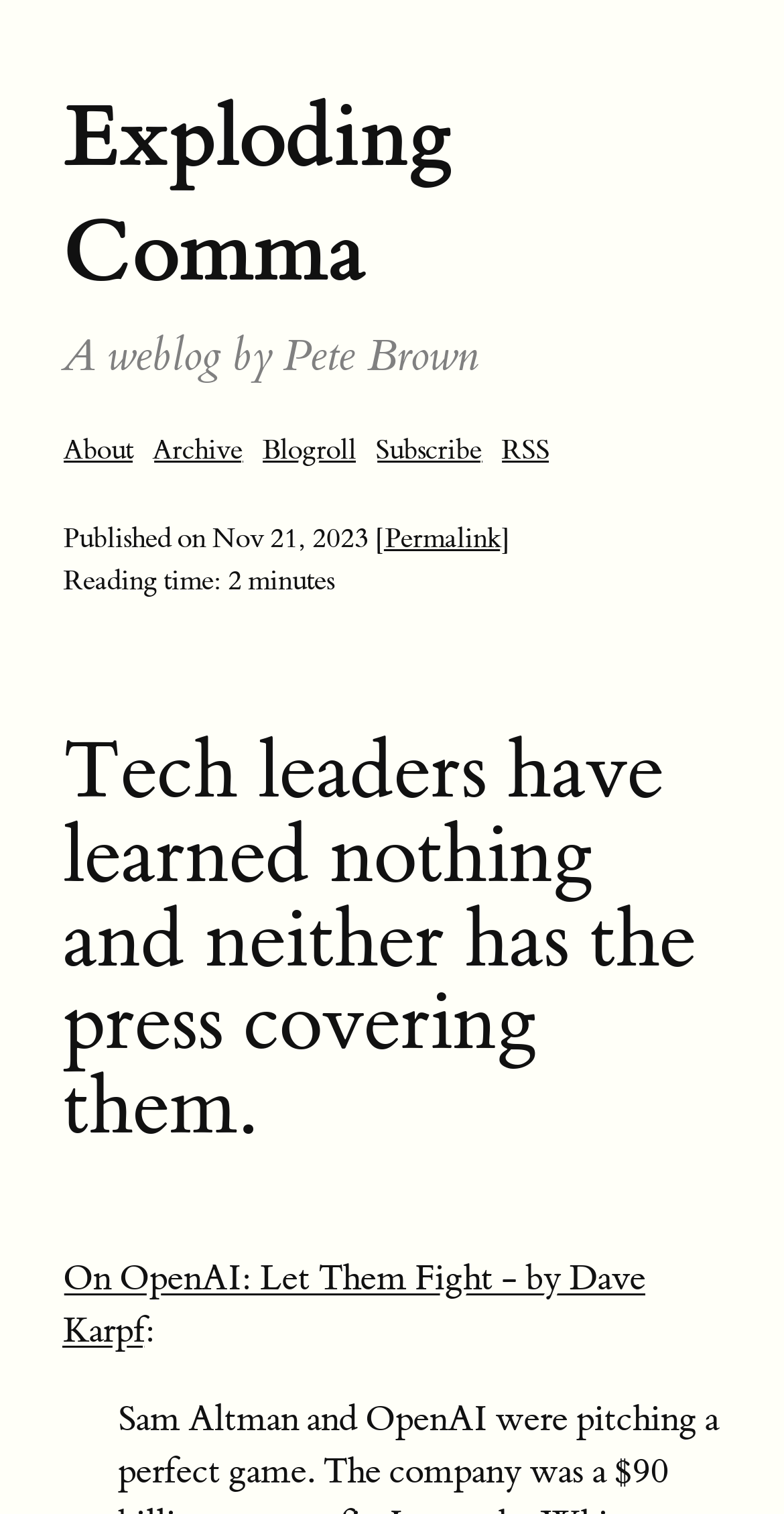Identify the bounding box coordinates for the region to click in order to carry out this instruction: "read the article on OpenAI". Provide the coordinates using four float numbers between 0 and 1, formatted as [left, top, right, bottom].

[0.08, 0.83, 0.824, 0.894]